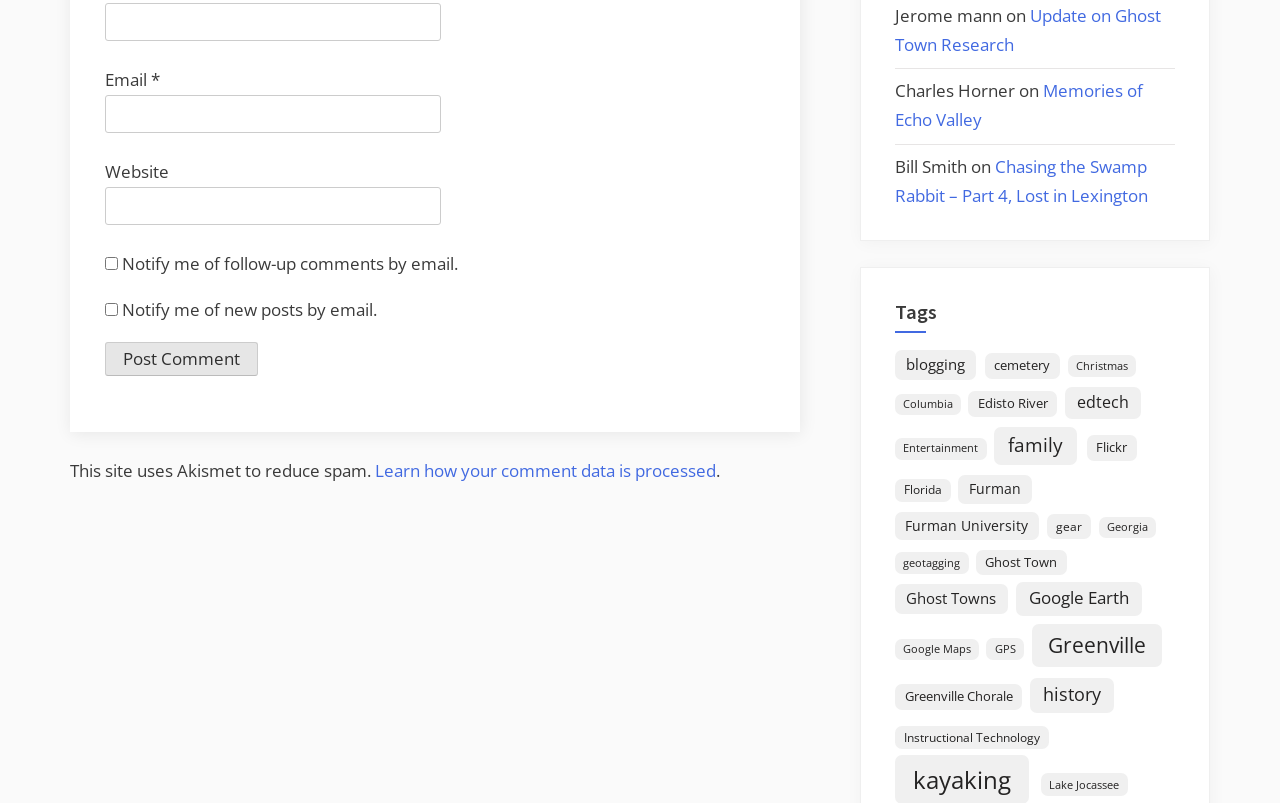What is the purpose of the checkbox at the top?
By examining the image, provide a one-word or phrase answer.

Notify me of follow-up comments by email